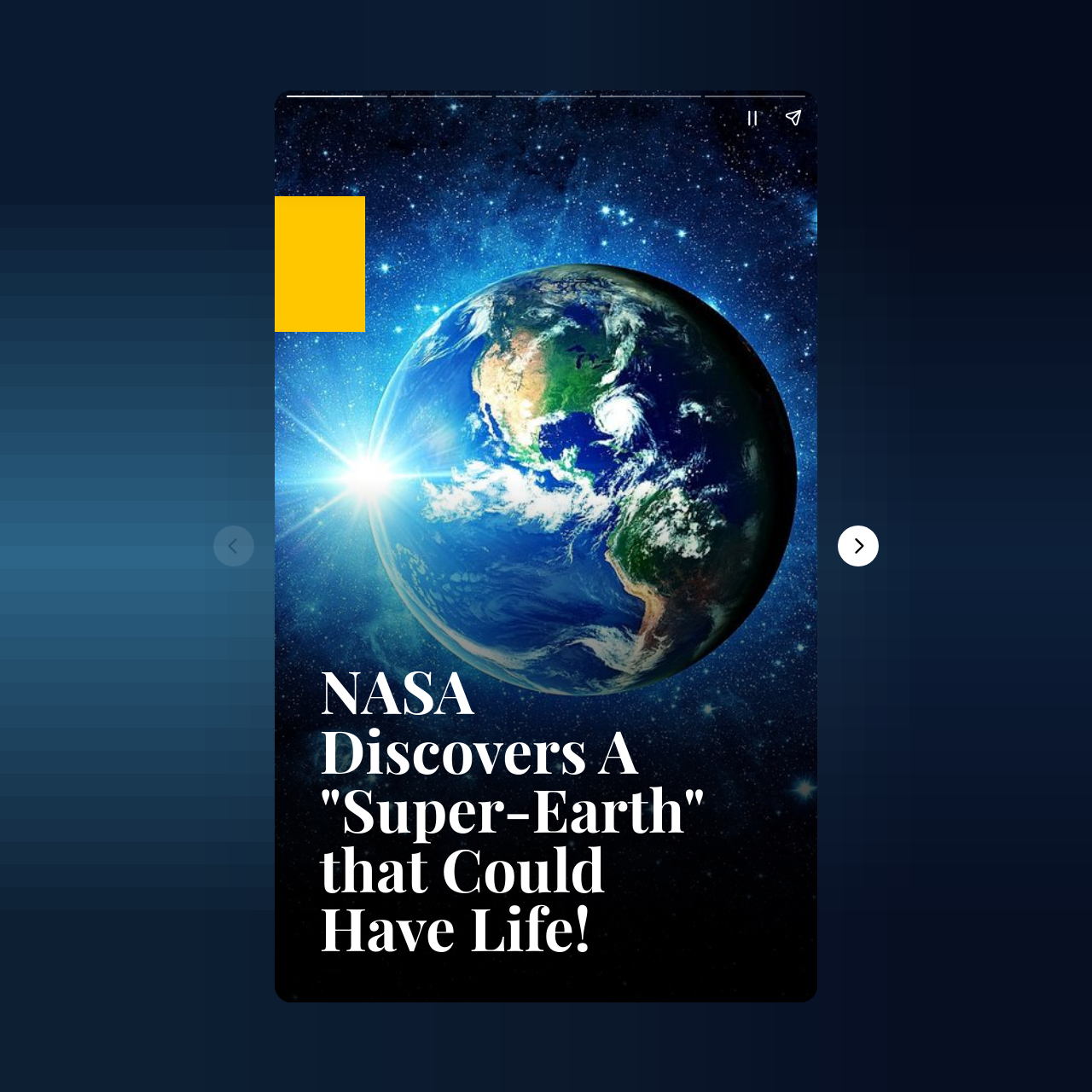Explain the contents of the webpage comprehensively.

The webpage is about a groundbreaking discovery made by NASA, a potential "super-Earth" planet called TOI-715 b, located 137 light-years away. 

At the top of the page, there is a heading that reads "NASA Discovers A "Super-Earth" that Could Have Life!" which occupies about a quarter of the page's width and is positioned roughly in the middle of the top half of the page. 

Below the heading, there is a canvas that takes up the entire page. On the left side of the page, there is a complementary section that spans about half of the page's width and is positioned near the top. Within this section, there are two buttons, "Pause story" and "Share story", placed side by side, with the "Pause story" button on the left. 

On the left side of the page, near the middle, there is a disabled "Previous page" button. On the right side of the page, near the middle, there is a "Next page" button.